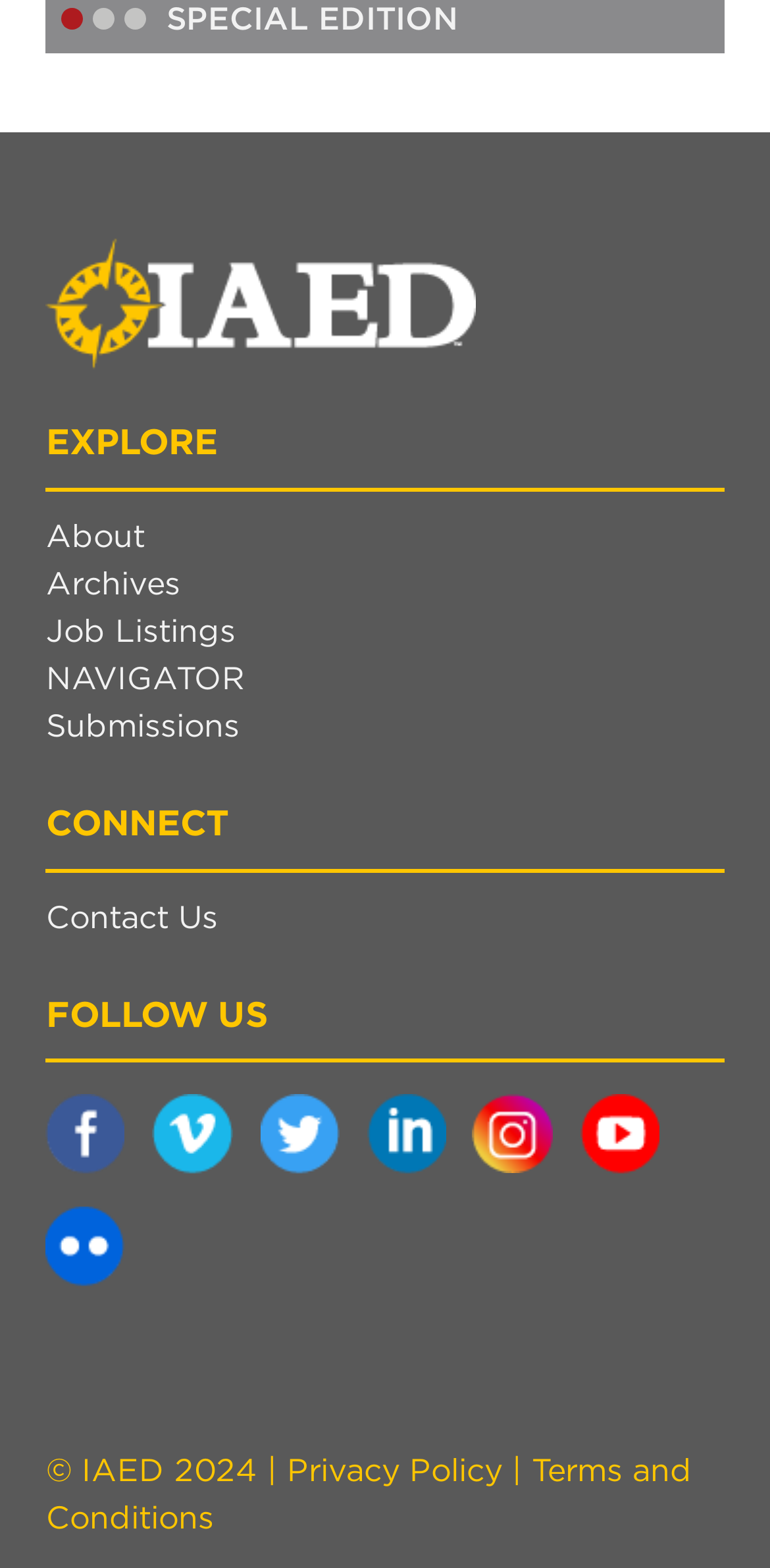Using the description: "alt="IAED logo"", determine the UI element's bounding box coordinates. Ensure the coordinates are in the format of four float numbers between 0 and 1, i.e., [left, top, right, bottom].

[0.06, 0.151, 0.94, 0.235]